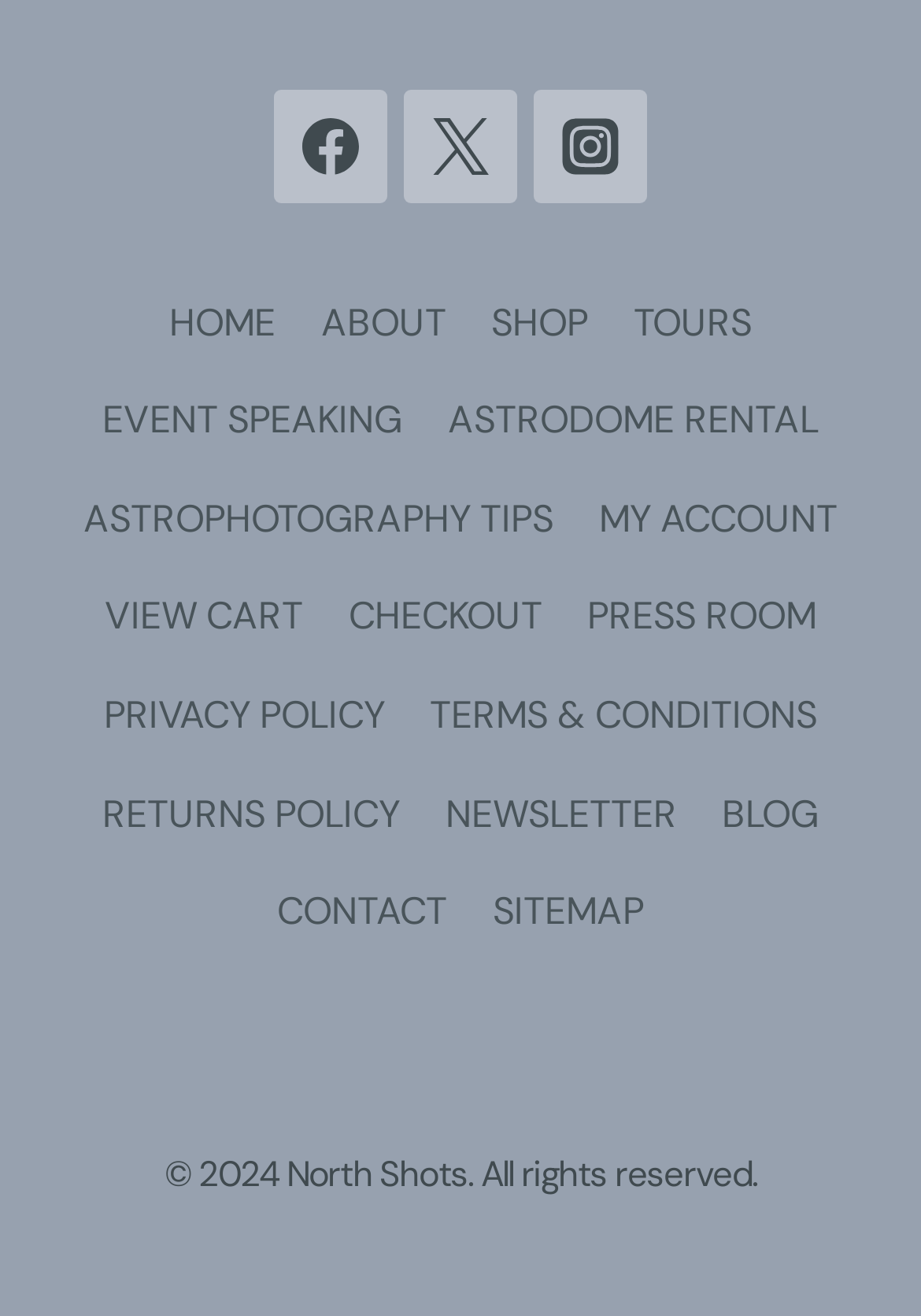Refer to the screenshot and answer the following question in detail:
What social media platforms are linked?

The webpage has three social media links at the top, which are Facebook, Twitter, and Instagram. These links are represented by their respective logos, indicating that the website is connected to these social media platforms.